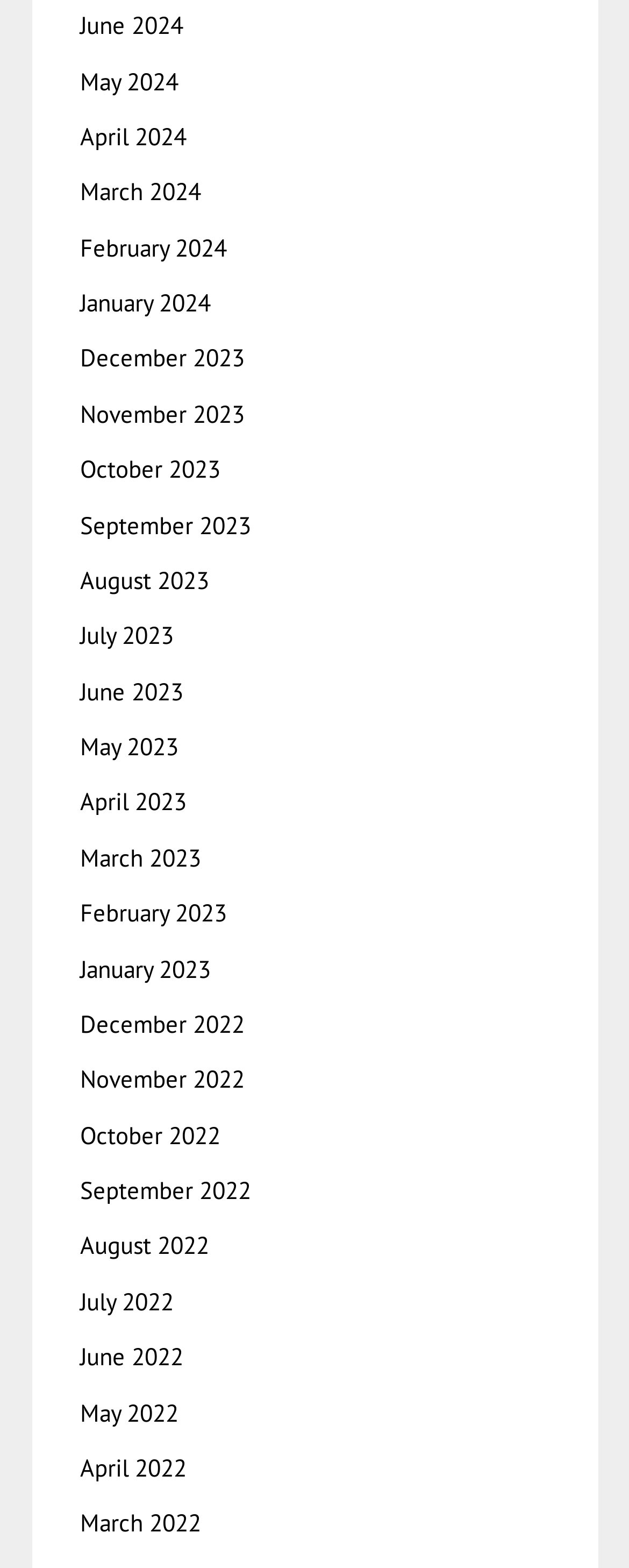Please mark the clickable region by giving the bounding box coordinates needed to complete this instruction: "Check December 2022".

[0.127, 0.643, 0.388, 0.663]